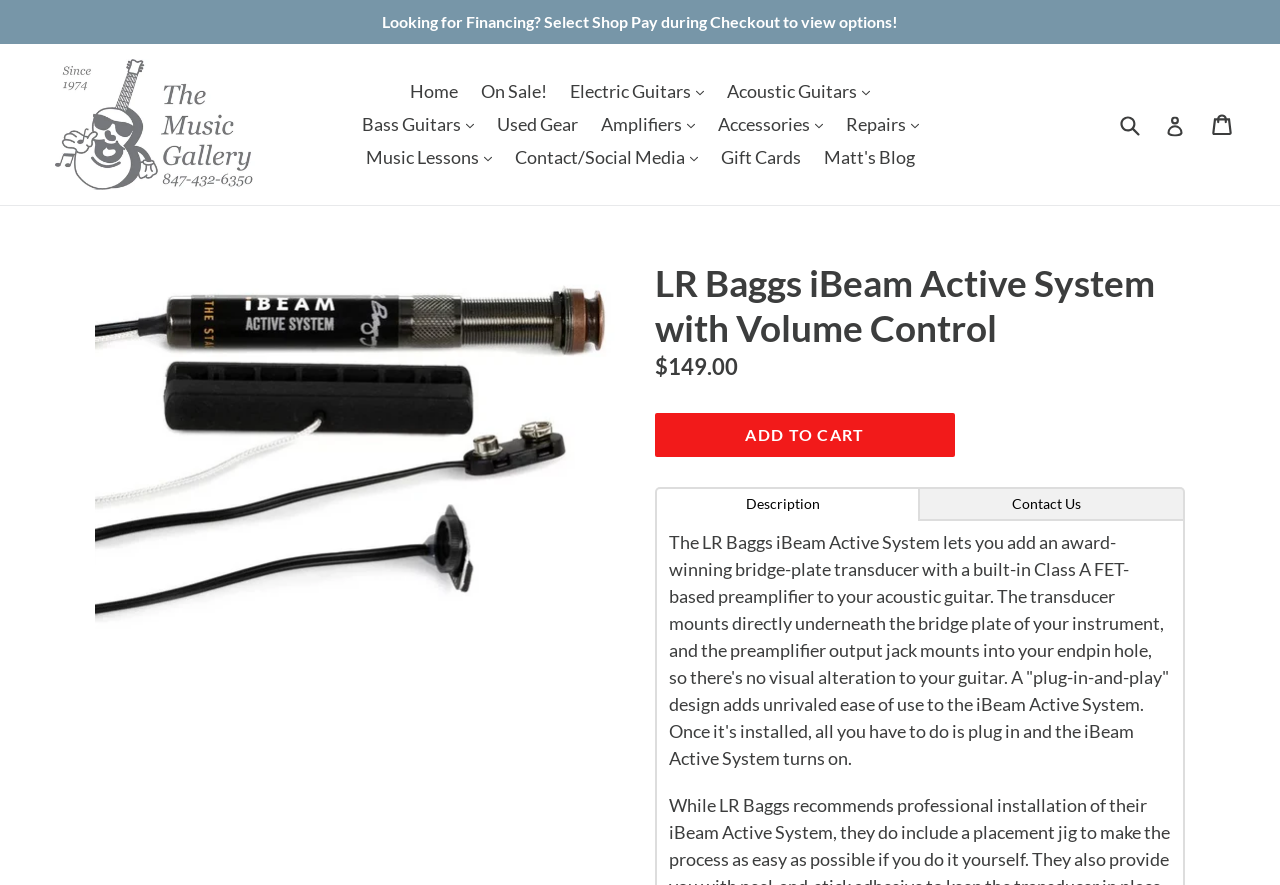Give a one-word or short phrase answer to the question: 
What is the location of the search box on the webpage?

Top right corner